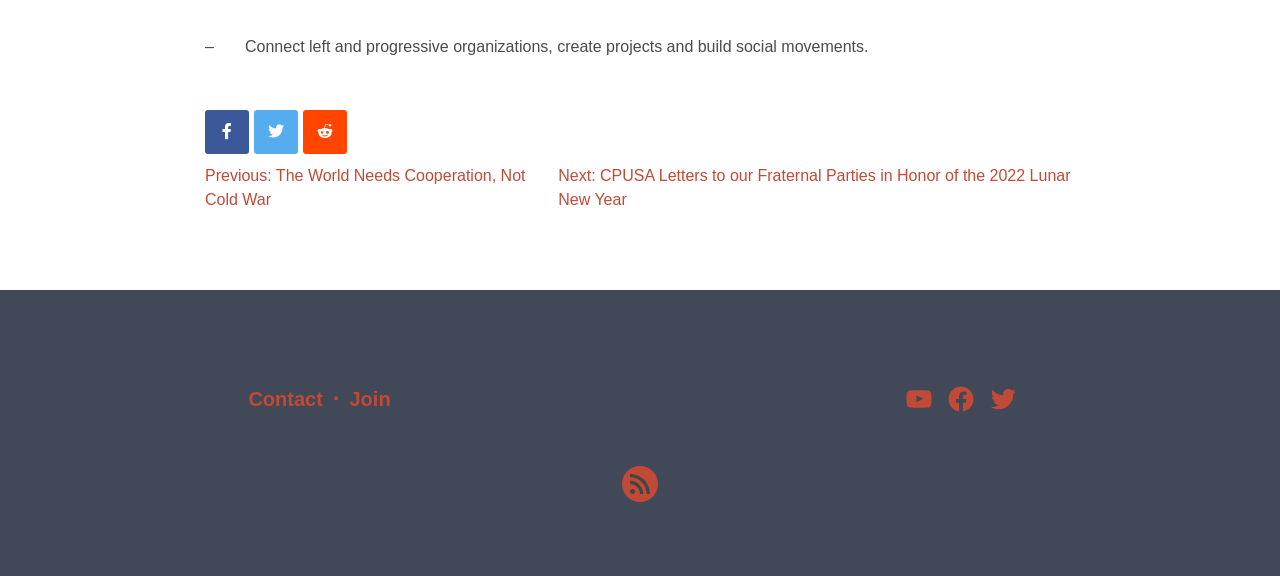What is the next article about?
From the image, respond using a single word or phrase.

Lunar New Year